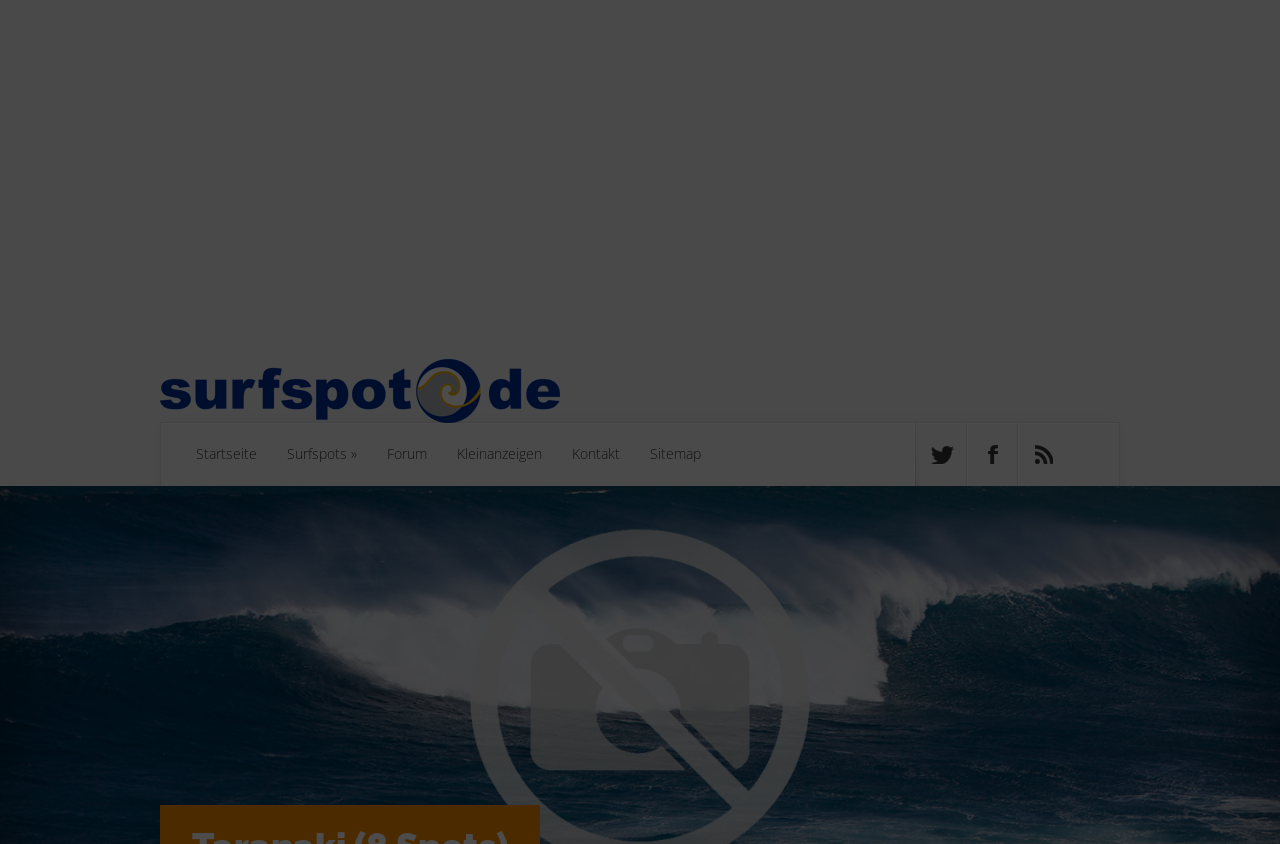Detail the webpage's structure and highlights in your description.

The webpage is about windsurfing and kitesurfing in Taranaki, New Zealand, with a focus on 8 specific spots. At the top of the page, there is a large advertisement iframe that spans most of the width. Below the advertisement, there is a small image of the surfspot.de logo.

The main navigation menu is located below the logo, consisting of 6 links: "Startseite", "Surfspots »", "Forum", "Kleinanzeigen", "Kontakt", and "Sitemap". These links are aligned horizontally and take up about half of the page's width.

On the right side of the page, there are three social media links: "Follow us on Twitter", "Follow us on Facebook", and "Subscribe To Rss Feed". These links are also aligned horizontally and are positioned near the top right corner of the page.

The rest of the page is dedicated to providing information about the 8 surf spots in Taranaki, including details such as wind direction and suitability for windsurfers, kitesurfers, and beginners.